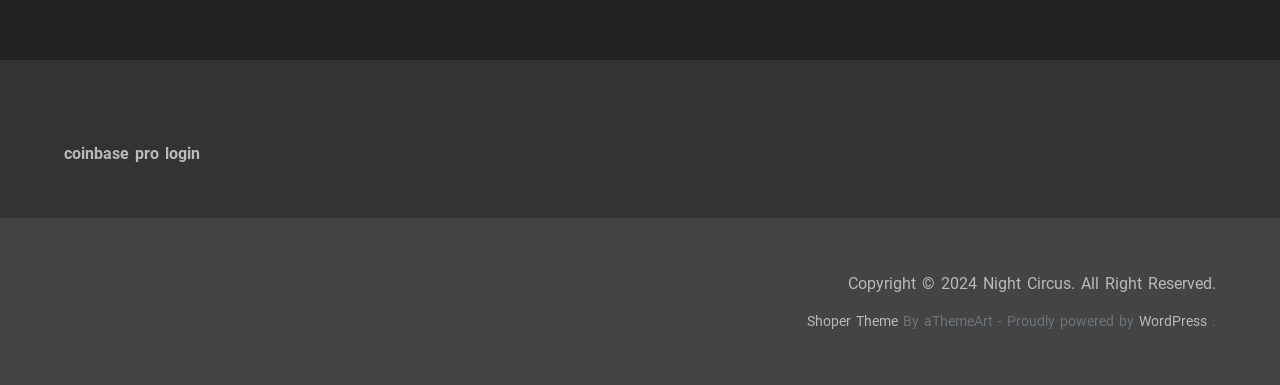Please specify the bounding box coordinates in the format (top-left x, top-left y, bottom-right x, bottom-right y), with all values as floating point numbers between 0 and 1. Identify the bounding box of the UI element described by: Shoper Theme

[0.63, 0.814, 0.702, 0.858]